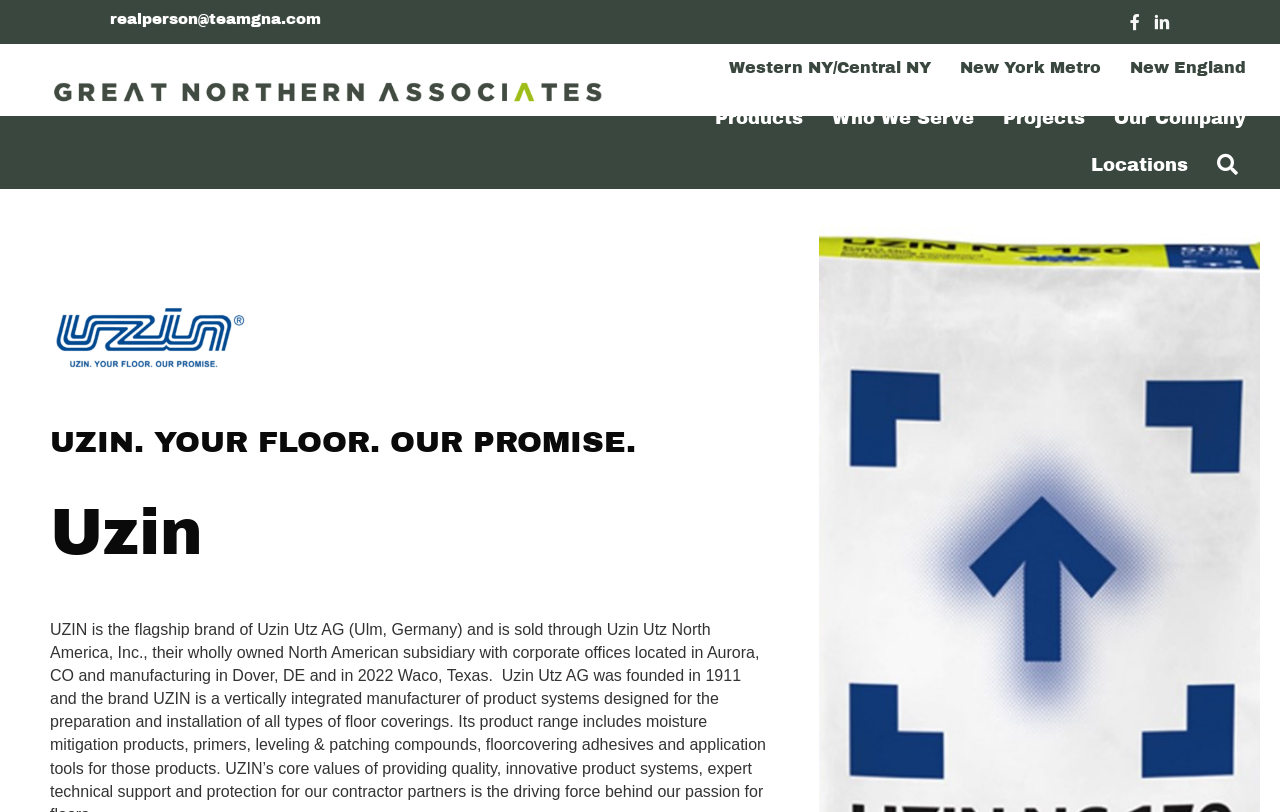Offer a detailed account of what is visible on the webpage.

The webpage appears to be the homepage of Uzin, a flooring company. At the top-left corner, there is a logo of GNA Green A, accompanied by a link to the same. Below this, there is a navigation menu with several links, including "Western NY/Central NY", "New York Metro", and "New England", which are likely regional areas served by the company.

To the right of the navigation menu, there is a larger image that spans the width of the page, taking up about 14% of the page's height. Below this image, there is another navigation menu with links to various sections of the website, including "Products", "Who We Serve", "Projects", "Our Company", "Locations", and "Search".

On the left side of the page, there is a smaller image of the Uzin logo, accompanied by two headings. The first heading reads "UZIN. YOUR FLOOR. OUR PROMISE.", and the second heading simply reads "Uzin". There is also a link to an email address, "realperson@teamgna.com", which is likely a contact email for the company.

Overall, the webpage appears to be a simple and organized layout, with clear headings and concise text, and several links to navigate to different sections of the website.